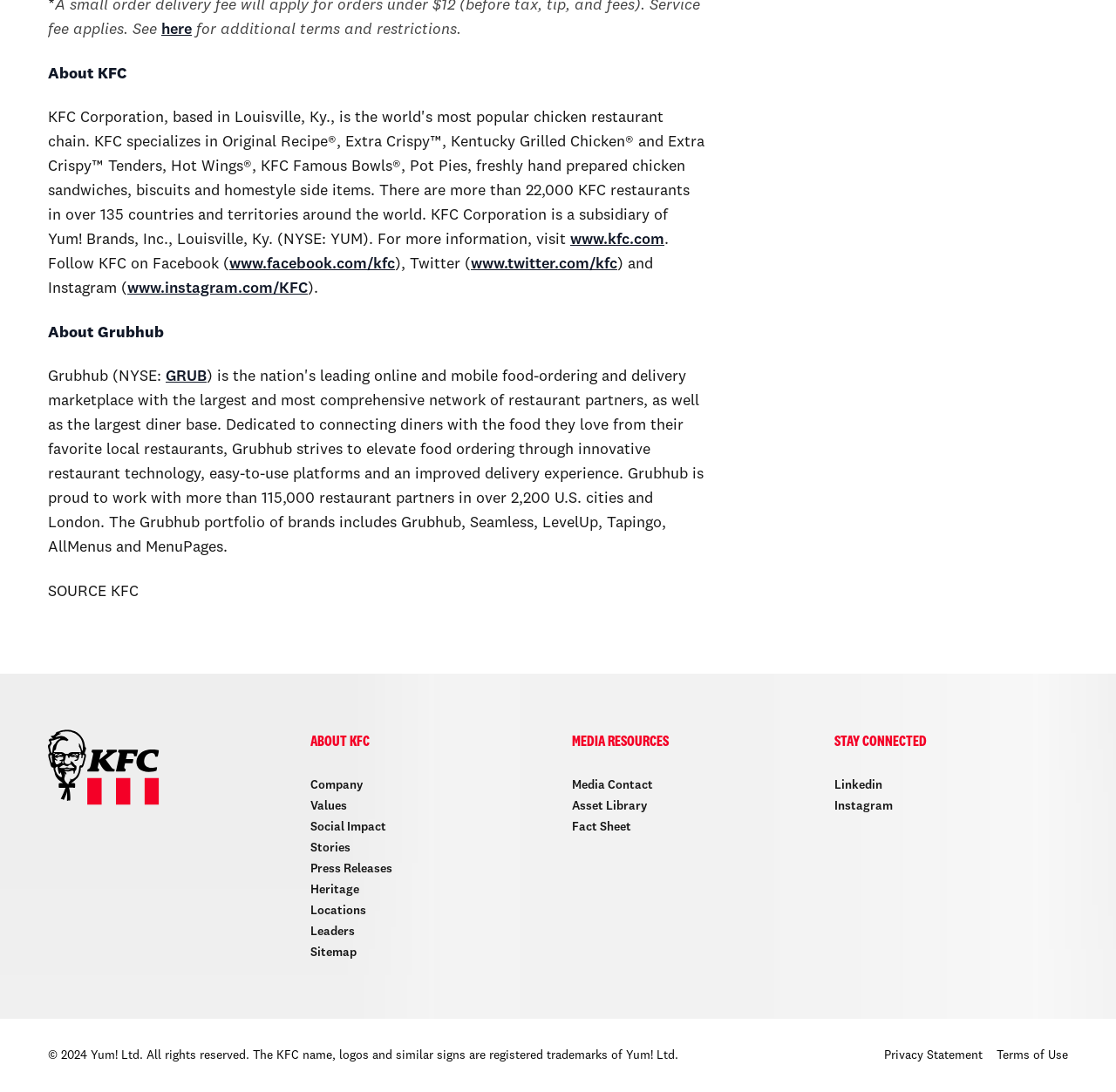Use a single word or phrase to answer the question:
What is the company name mentioned in the 'About Grubhub' section?

Grubhub